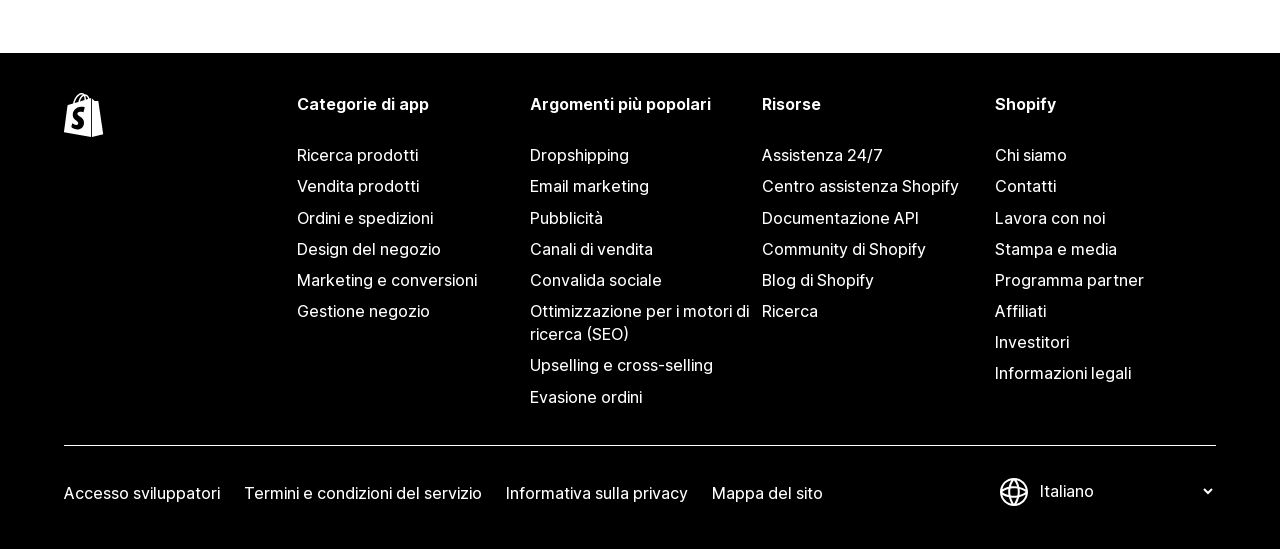Extract the bounding box coordinates of the UI element described: "Twitter". Provide the coordinates in the format [left, top, right, bottom] with values ranging from 0 to 1.

None